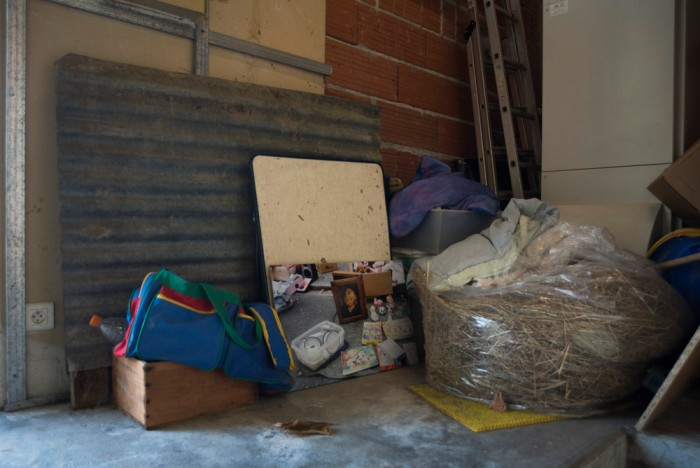Respond with a single word or phrase to the following question:
What is on top of the wooden crate?

Bare rectangular board